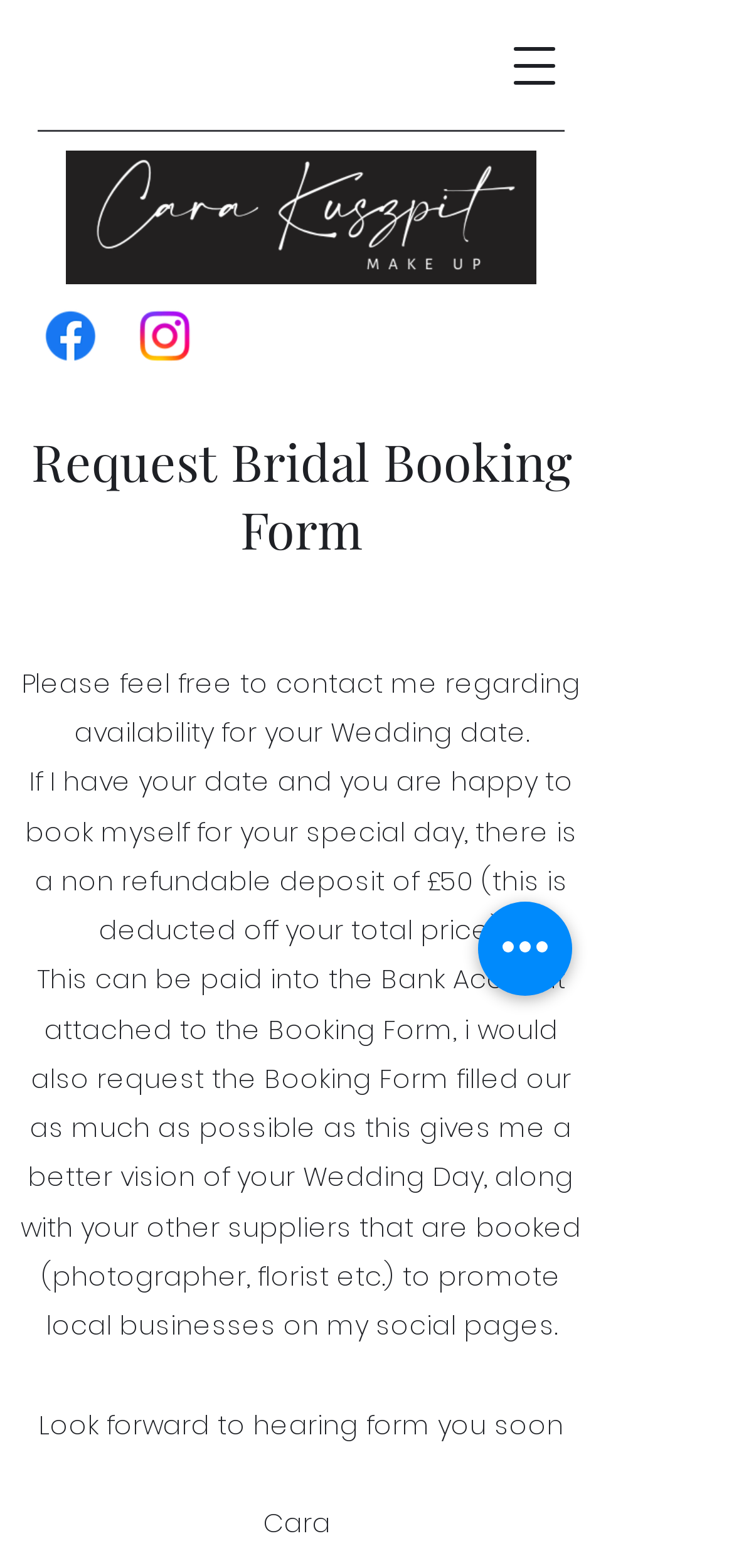Ascertain the bounding box coordinates for the UI element detailed here: "aria-label="Facebook"". The coordinates should be provided as [left, top, right, bottom] with each value being a float between 0 and 1.

[0.051, 0.193, 0.141, 0.235]